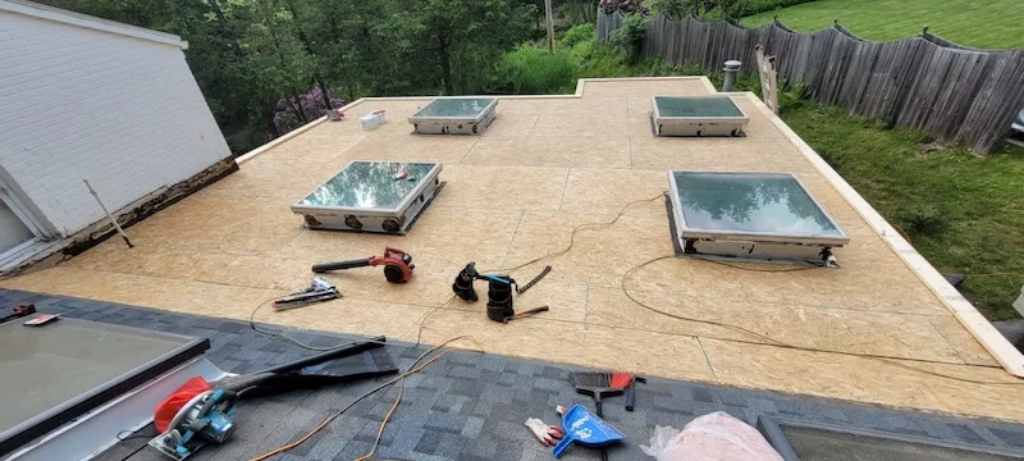Provide a rich and detailed narrative of the image.

The image depicts a roof repair project in progress, showcasing a flat rooftop covered with plywood sheathing. Four skylights are installed, with visible frames awaiting proper sealing. Tools such as a circular saw, a caulking gun, and various accessories are scattered across the roof surface, indicating active work. The backdrop features lush greenery, suggesting a serene residential setting. This visual encapsulates the essence of regular roof maintenance essential for homeowners in regions like Pittsburgh, where diverse weather conditions can significantly impact roof integrity and longevity.